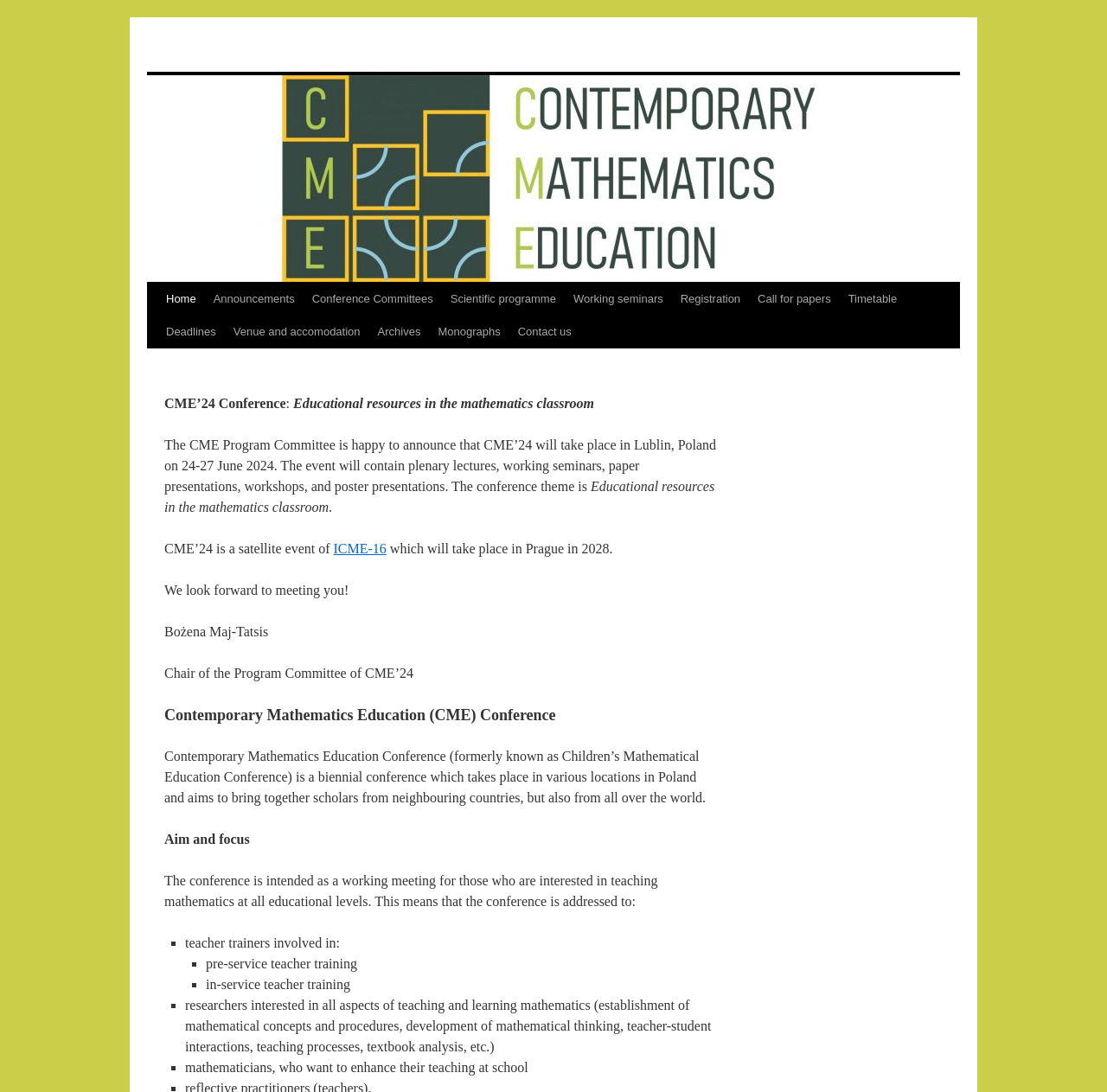Give a one-word or one-phrase response to the question:
What is the role of Bożena Maj-Tatsis?

Chair of the Program Committee of CME'24